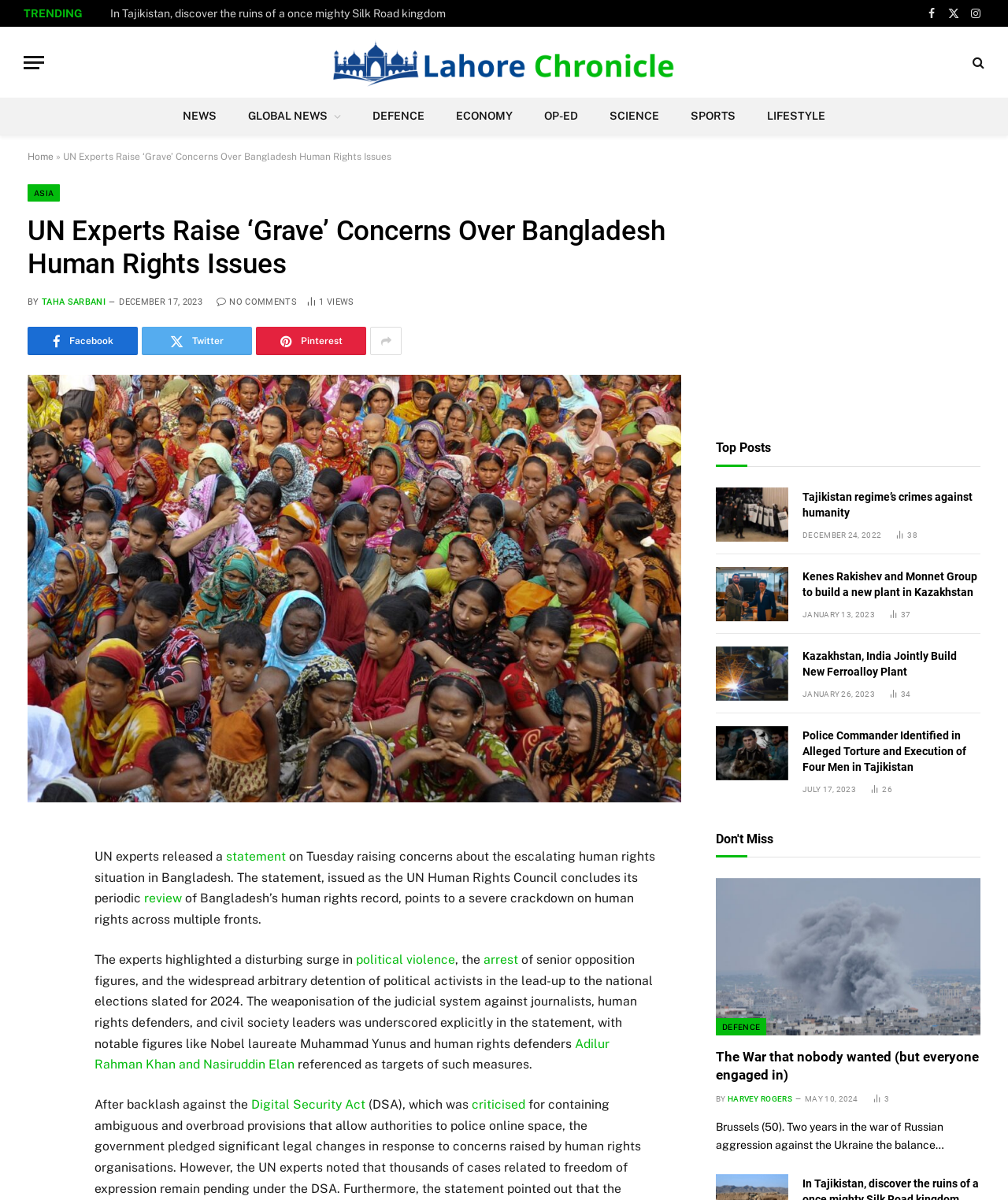Determine the coordinates of the bounding box for the clickable area needed to execute this instruction: "Read the article 'Tajikistan regime’s crimes against humanity'".

[0.71, 0.406, 0.782, 0.451]